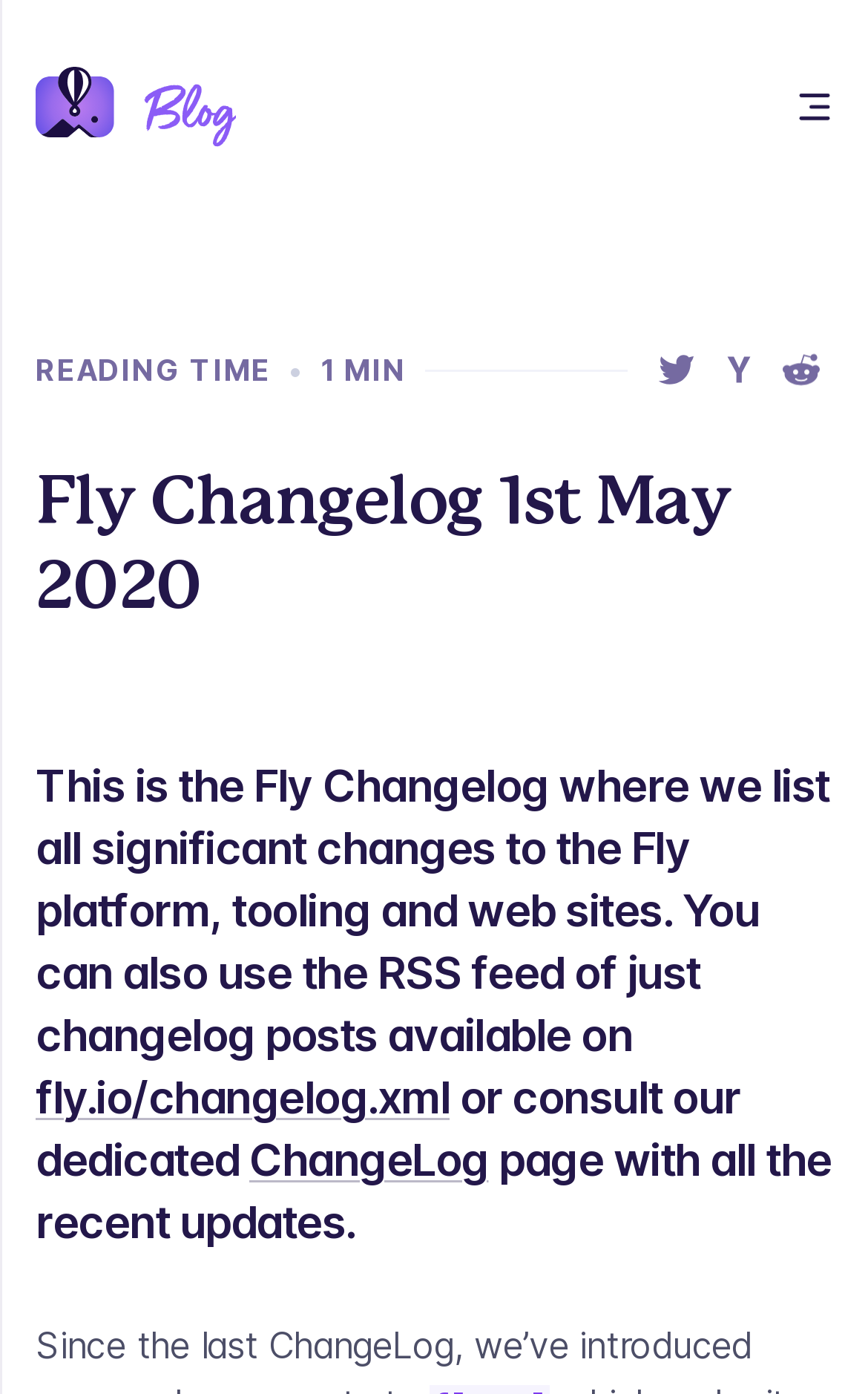Using a single word or phrase, answer the following question: 
What is the reading time of the post?

1 MIN